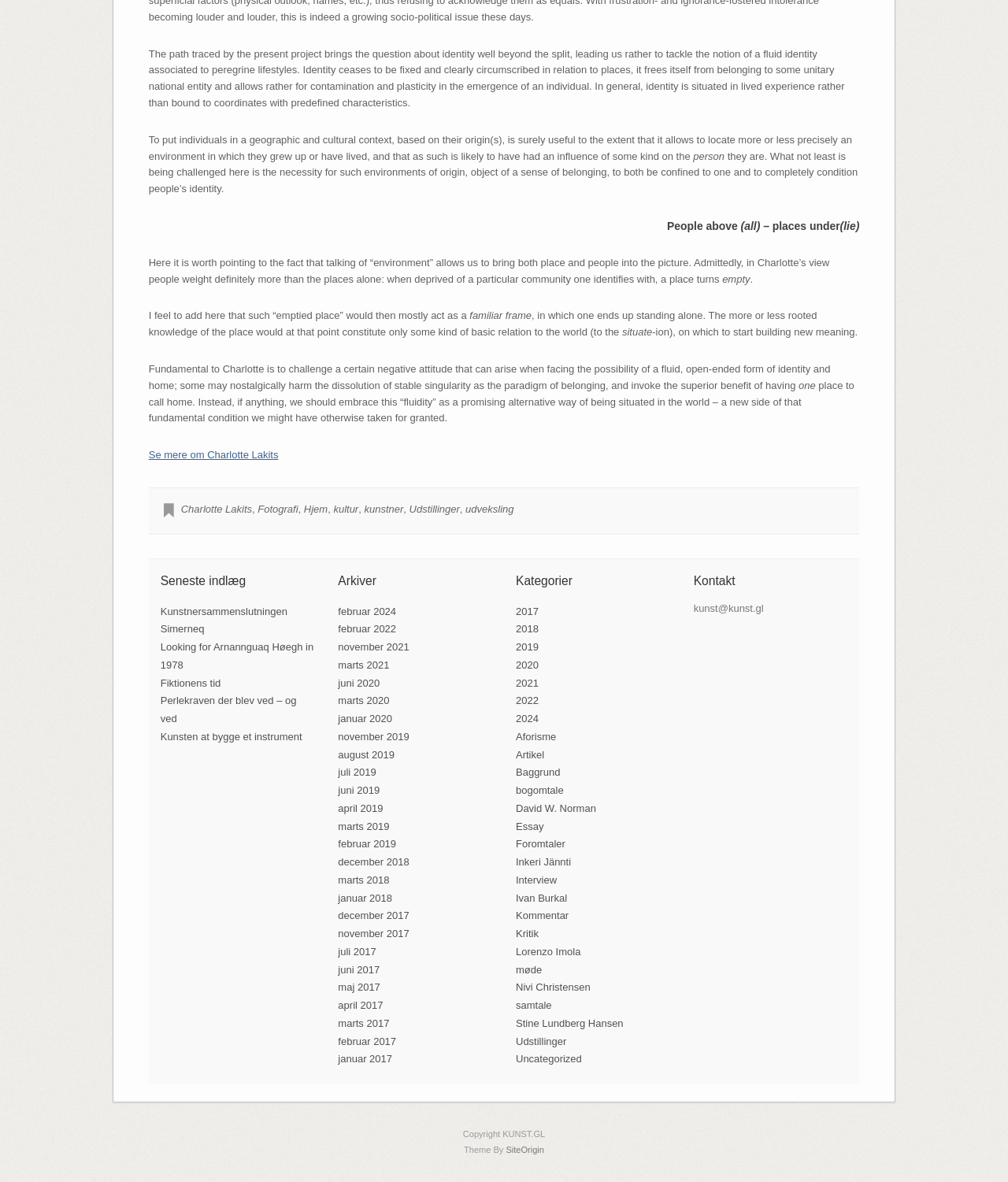Locate the bounding box coordinates of the element that should be clicked to execute the following instruction: "Explore the archives".

[0.335, 0.486, 0.488, 0.497]